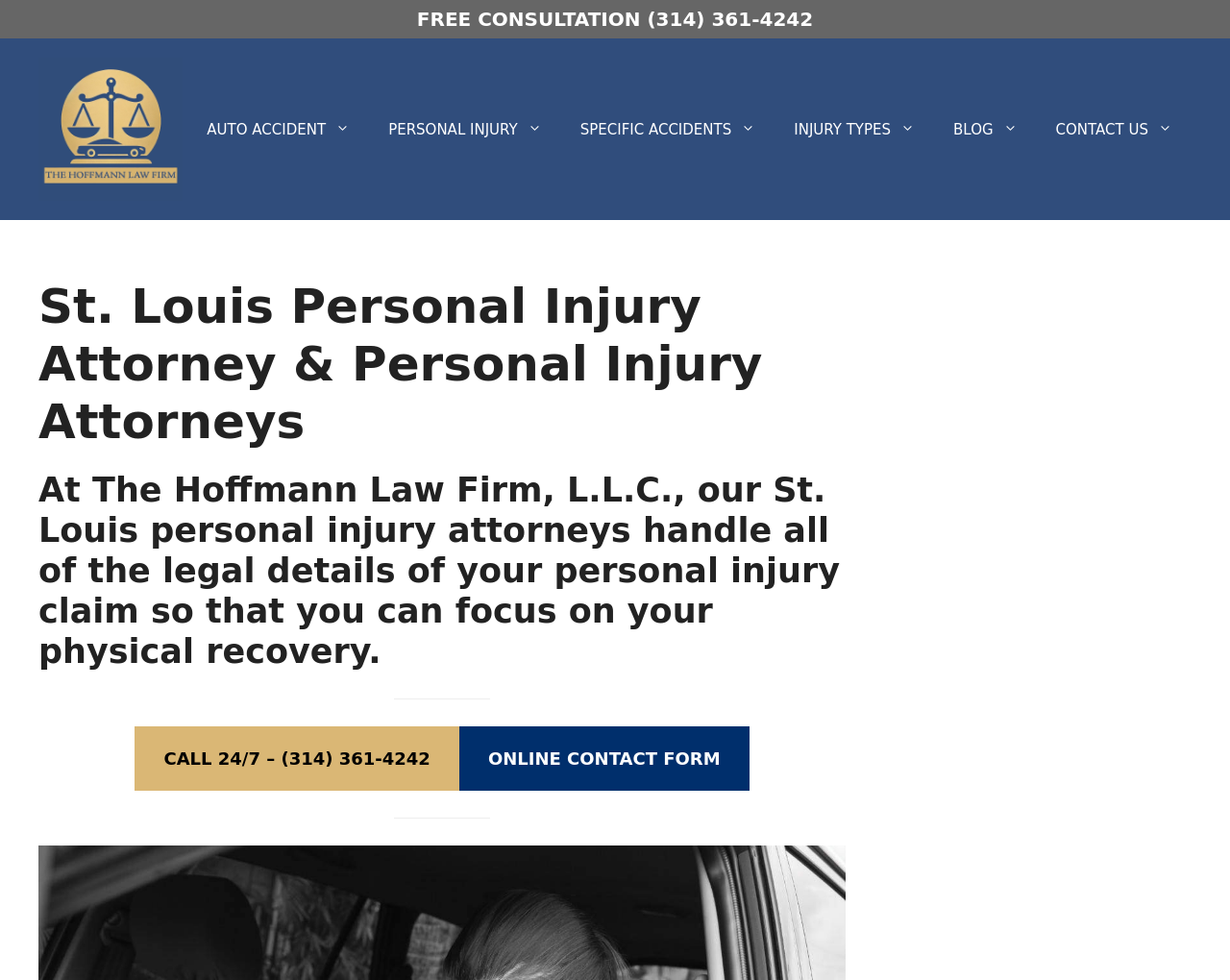Summarize the webpage with intricate details.

This webpage is about a St. Louis personal injury law firm, The Hoffmann Law Firm, L.L.C. At the top, there is a prominent link to a free consultation with a phone number, (314) 361-4242. Below this, there is a banner with the law firm's name and logo. 

To the left of the banner, there is a navigation menu with various links related to personal injury, including auto accidents, personal injury, and specific types of accidents and injuries. The links are organized into categories, such as "Auto Accident", "Personal Injury", "24 Hour Accident Lawyer", and "Injury Types". 

On the right side of the banner, there is a heading that introduces the law firm and its services. The heading is followed by a paragraph of text that explains how the law firm can help with personal injury claims. 

Below the heading and paragraph, there is a horizontal separator line, followed by two links: "CALL 24/7 – (314) 361-4242" and "ONLINE CONTACT FORM". These links allow visitors to easily get in touch with the law firm. 

Throughout the webpage, there are many links to specific pages related to different types of accidents and injuries, such as car accidents, bike accidents, pedestrian accidents, and more. The webpage is well-organized and easy to navigate, with clear headings and concise text.